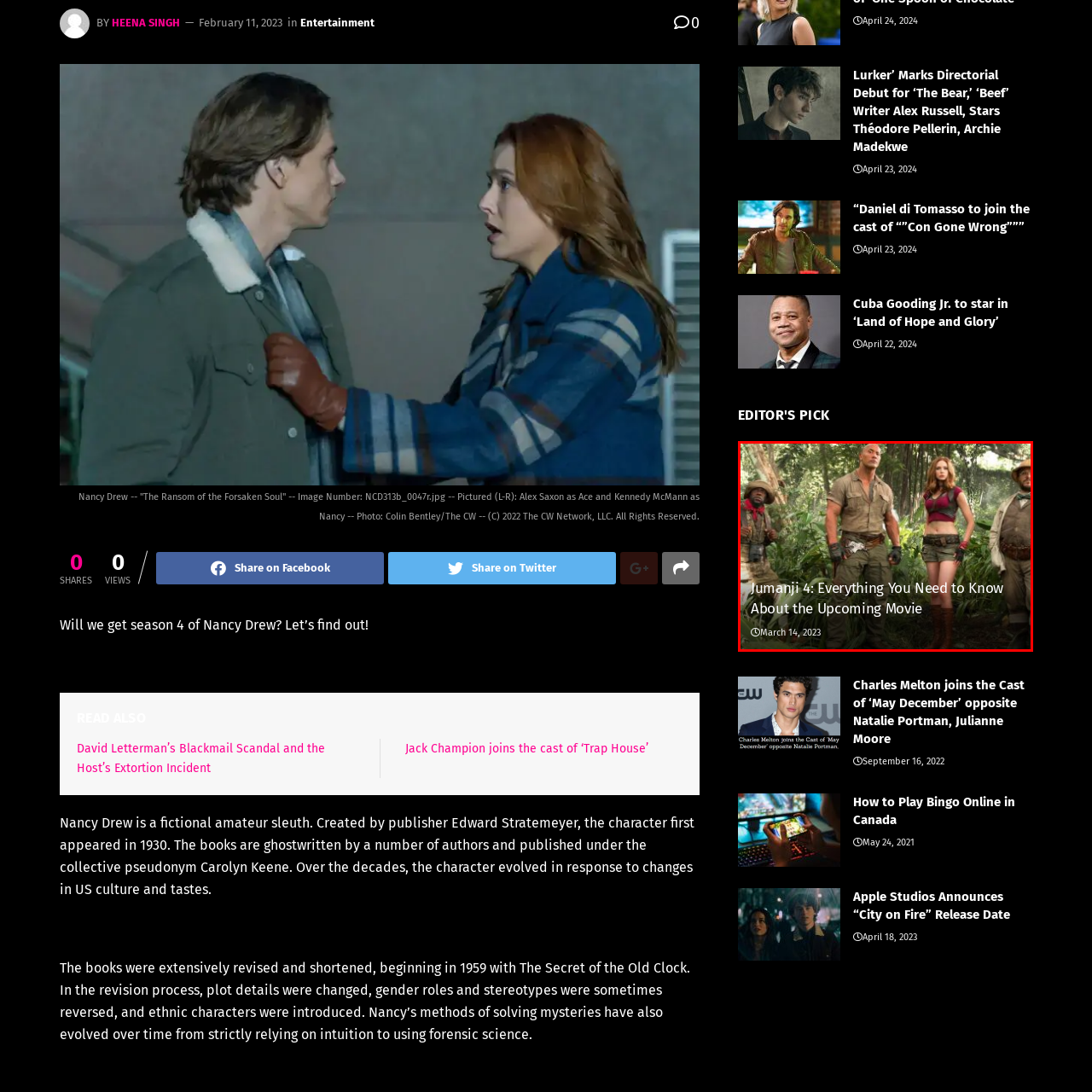Look closely at the part of the image inside the red bounding box, then respond in a word or phrase: What is the setting of the movie?

Jungle